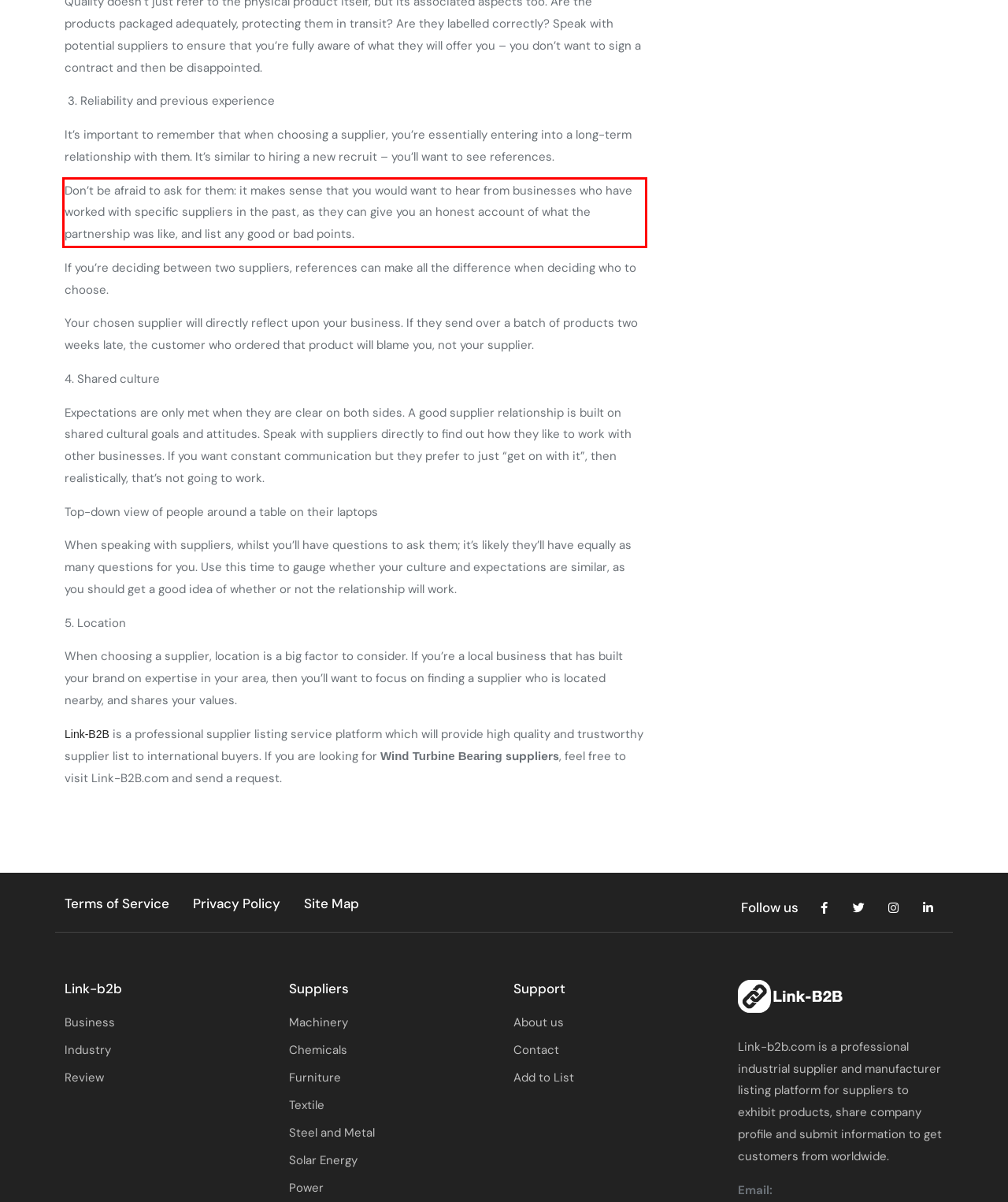You are given a screenshot showing a webpage with a red bounding box. Perform OCR to capture the text within the red bounding box.

Don’t be afraid to ask for them: it makes sense that you would want to hear from businesses who have worked with specific suppliers in the past, as they can give you an honest account of what the partnership was like, and list any good or bad points.